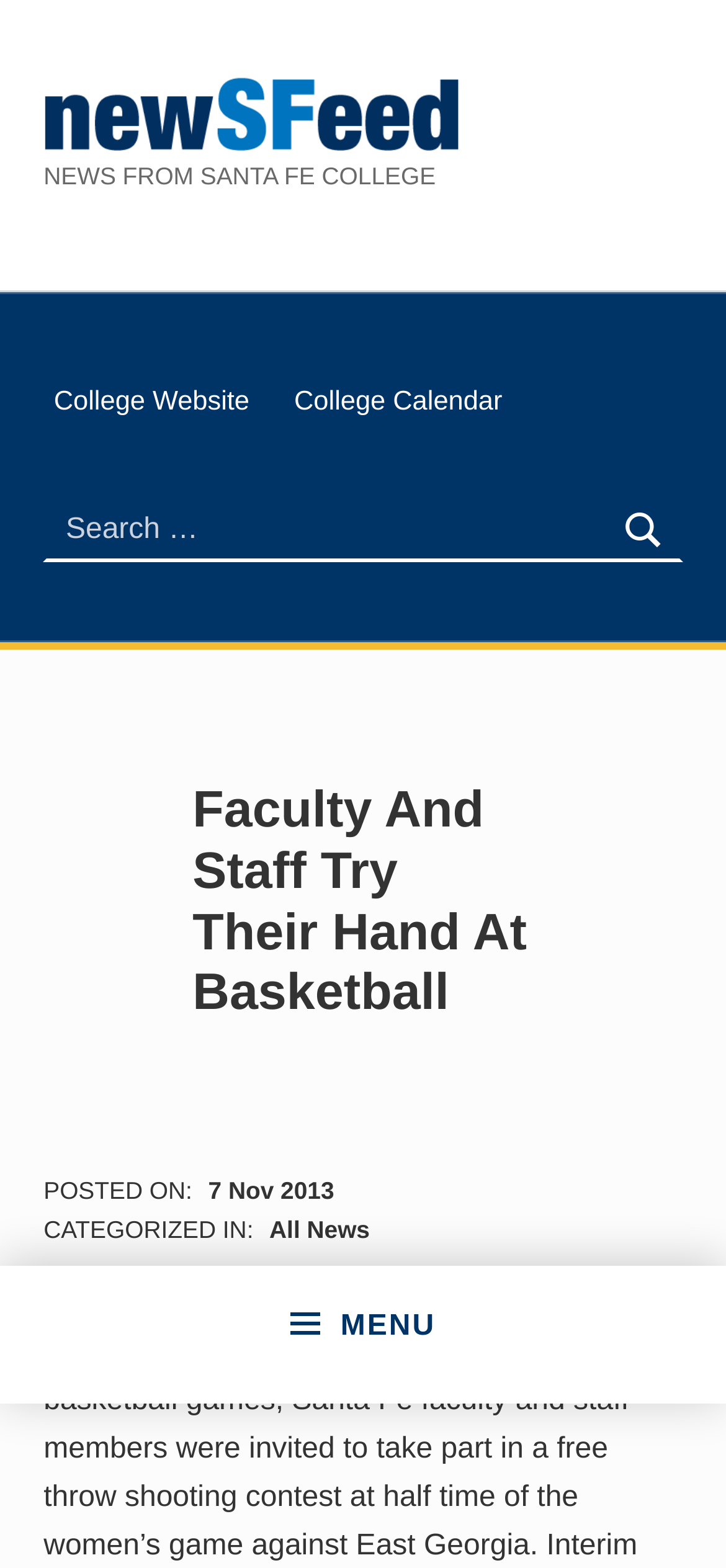Based on the image, give a detailed response to the question: What is the name of the college?

The name of the college can be found in the text 'NEWS FROM SANTA FE COLLEGE' which is a static text element located at the top of the webpage.